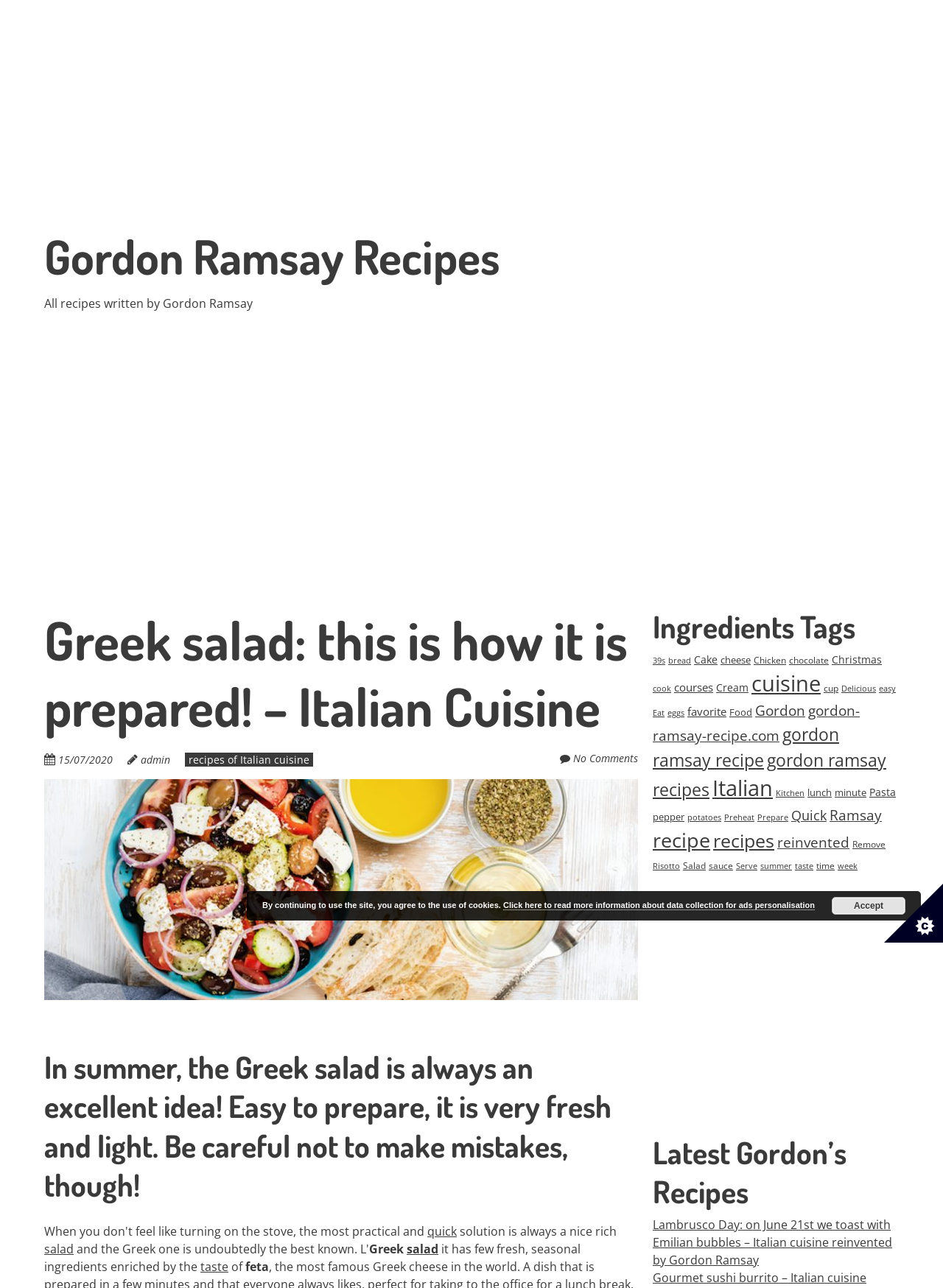Based on the provided description, "recipes of Italian cuisine", find the bounding box of the corresponding UI element in the screenshot.

[0.196, 0.584, 0.332, 0.595]